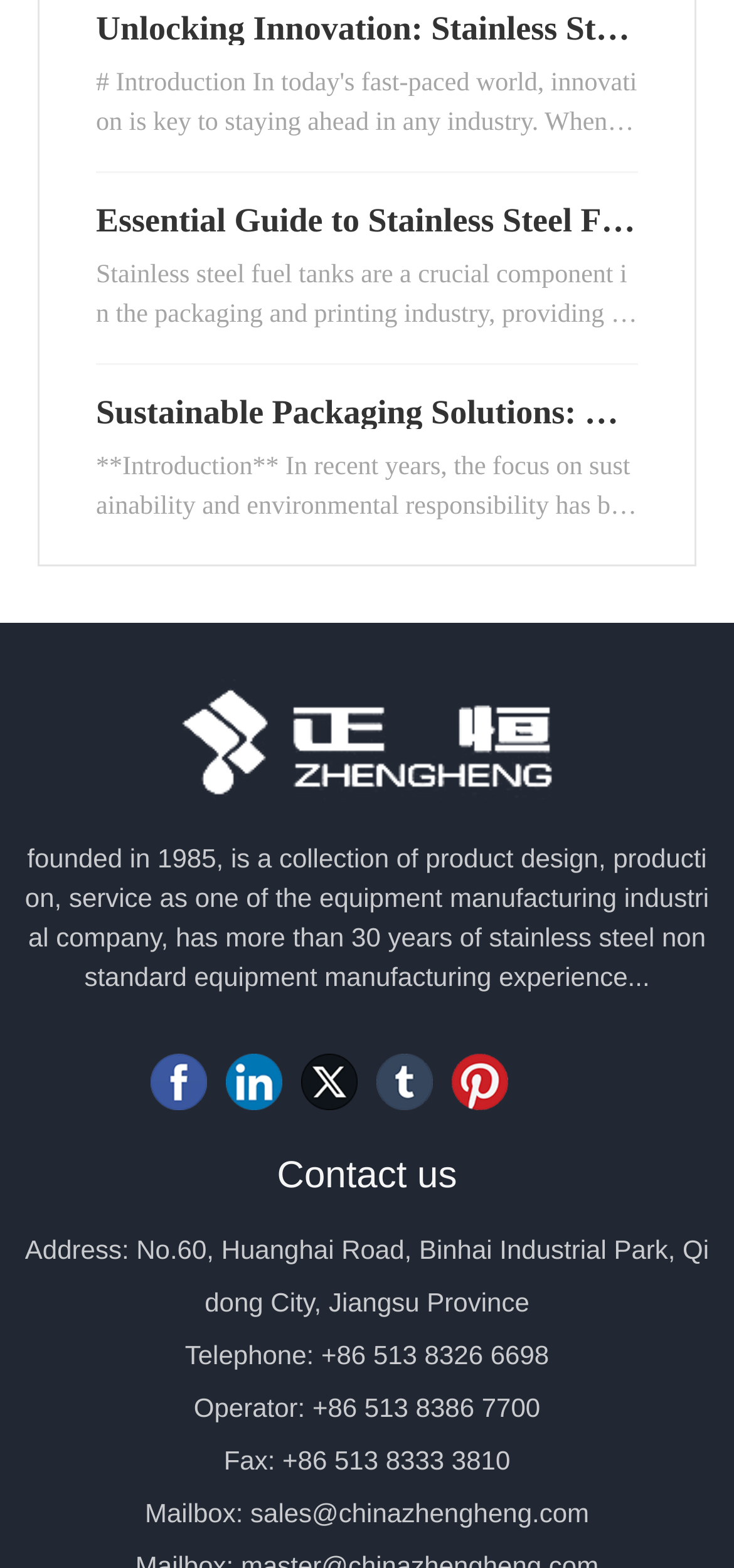Please answer the following question using a single word or phrase: 
What is the company's name?

Jiangsu Zhengheng Light Industrial Machinery Co., Ltd.